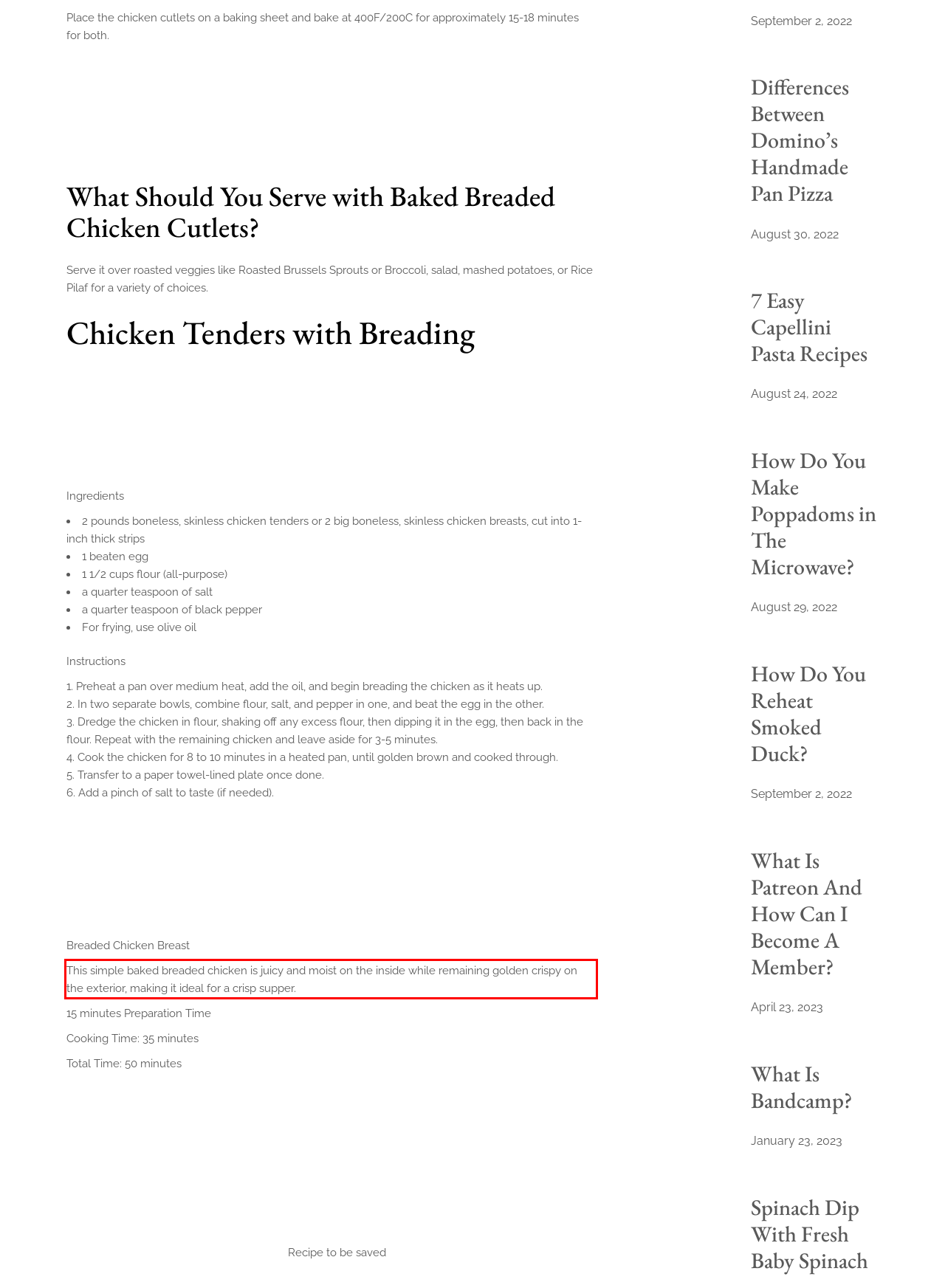Locate the red bounding box in the provided webpage screenshot and use OCR to determine the text content inside it.

This simple baked breaded chicken is juicy and moist on the inside while remaining golden crispy on the exterior, making it ideal for a crisp supper.